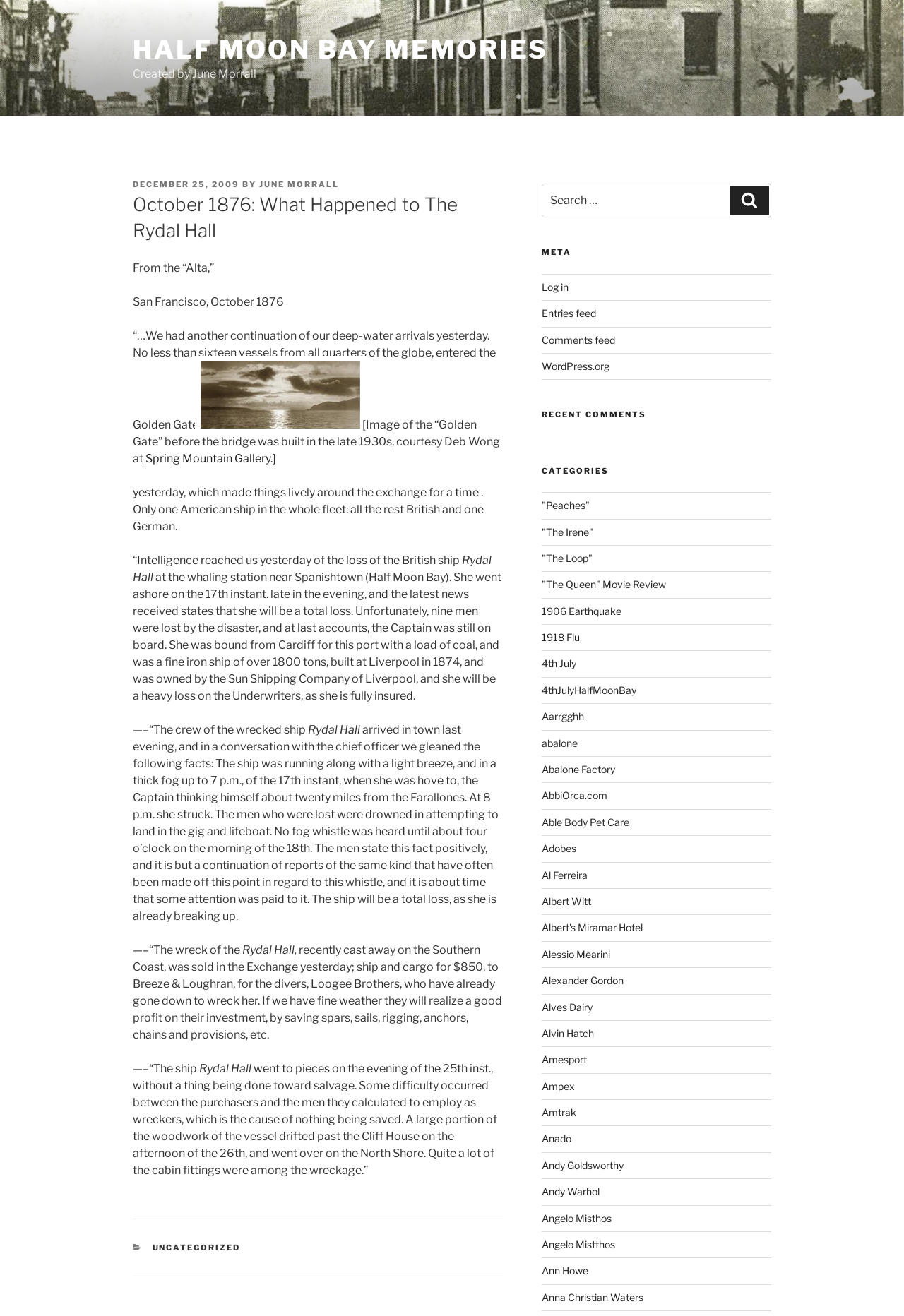Identify the bounding box of the HTML element described here: "Spring Mountain Gallery.". Provide the coordinates as four float numbers between 0 and 1: [left, top, right, bottom].

[0.161, 0.343, 0.302, 0.353]